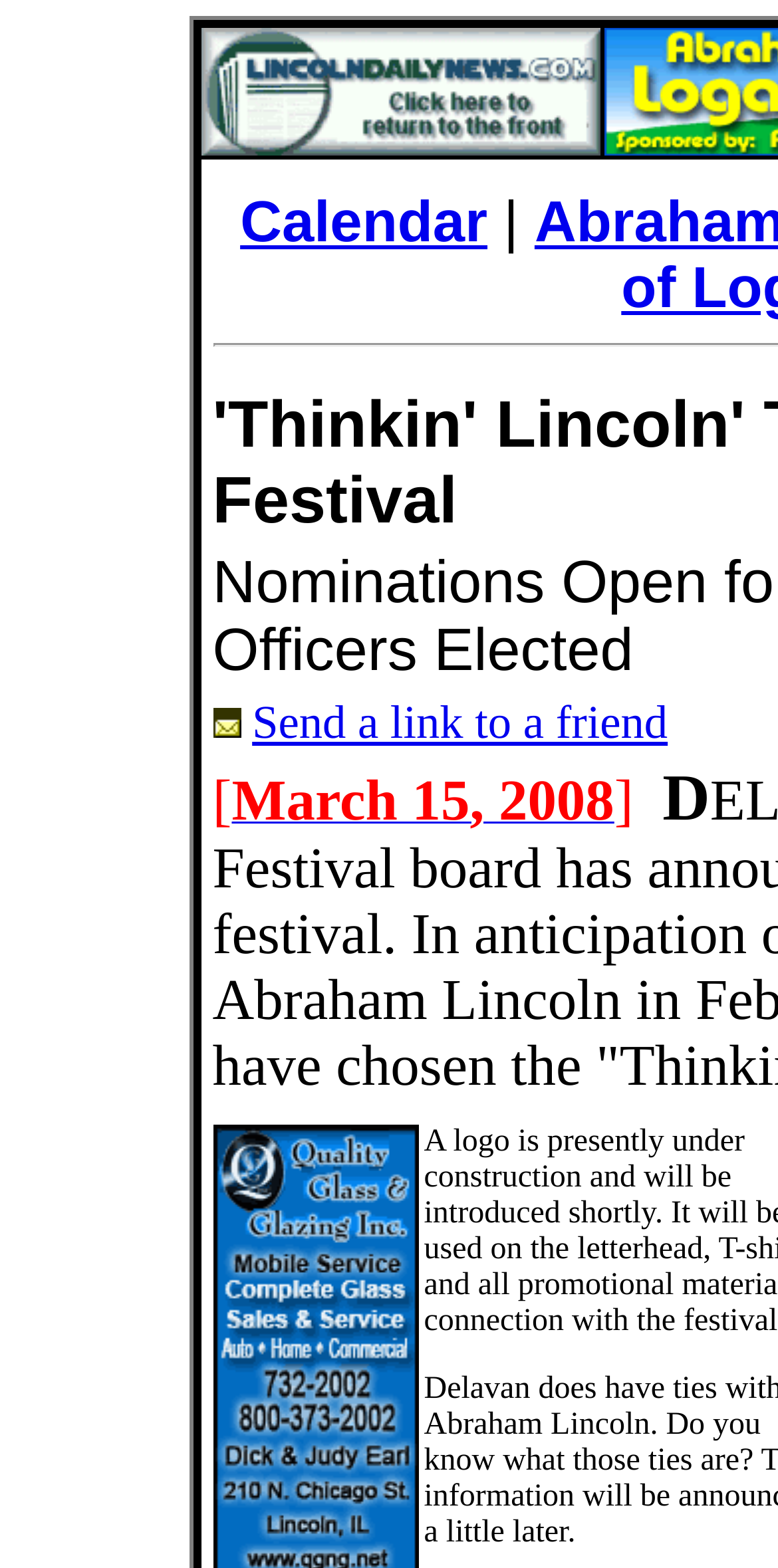Predict the bounding box for the UI component with the following description: "March 15, 2008".

[0.298, 0.506, 0.79, 0.528]